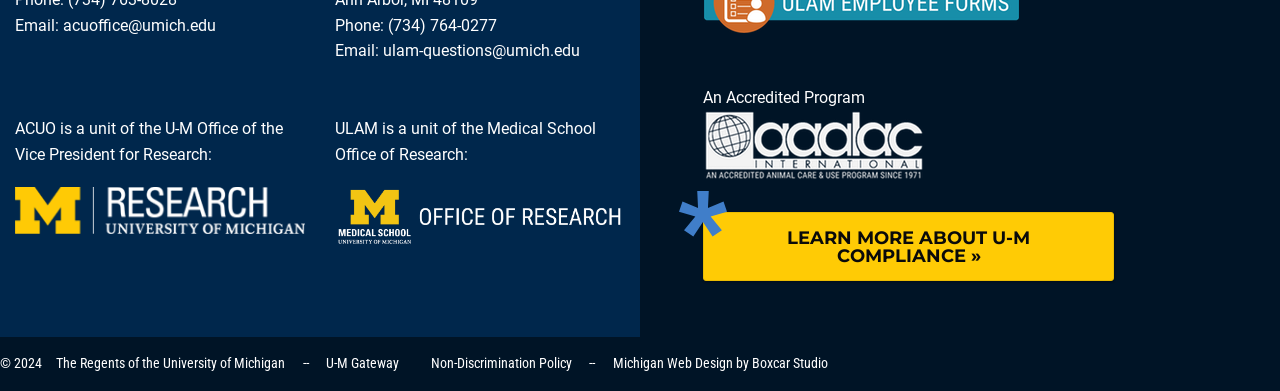Given the description: "Reviews", determine the bounding box coordinates of the UI element. The coordinates should be formatted as four float numbers between 0 and 1, [left, top, right, bottom].

None